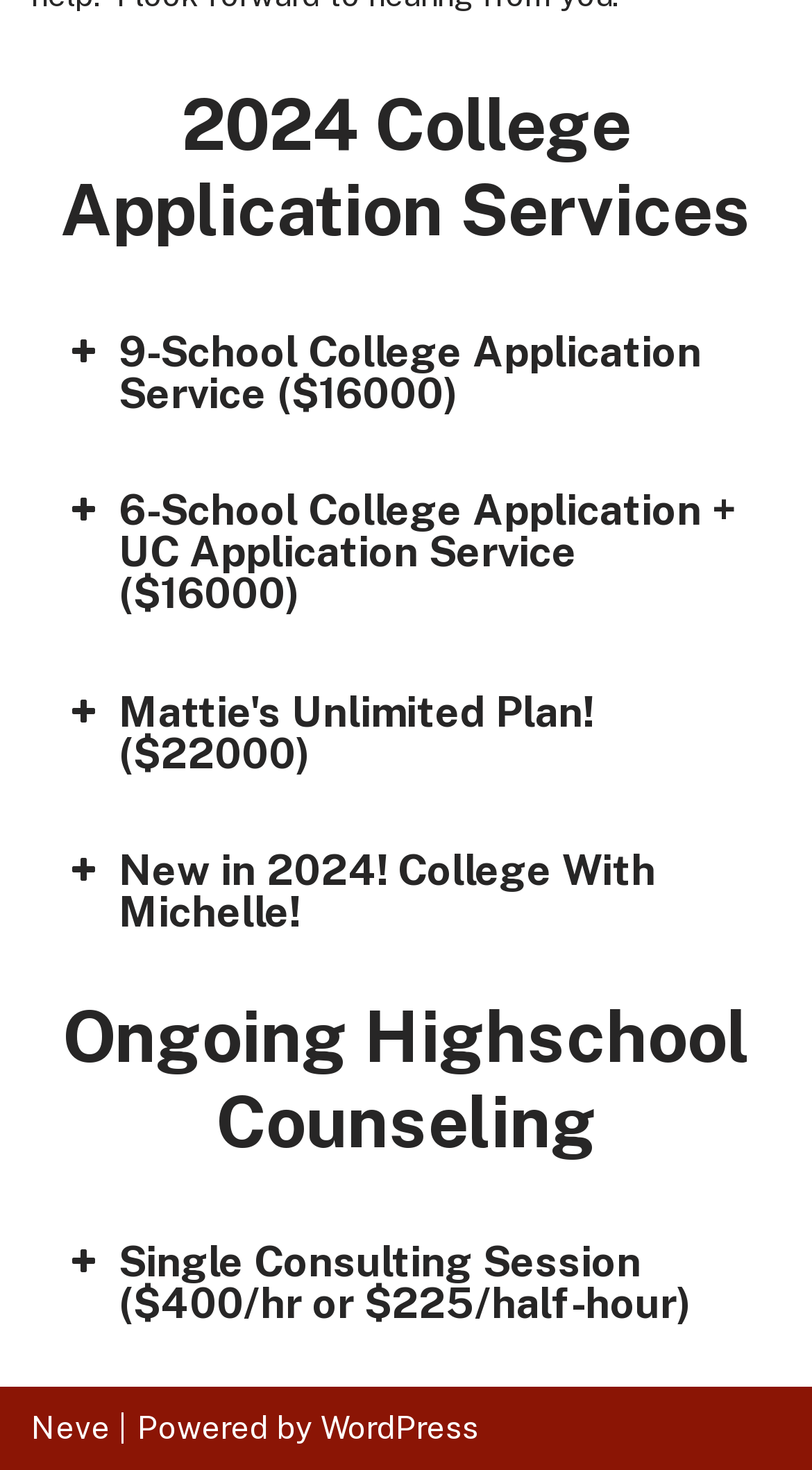How many schools are included in the 9-school package?
Please answer the question with a single word or phrase, referencing the image.

9 schools